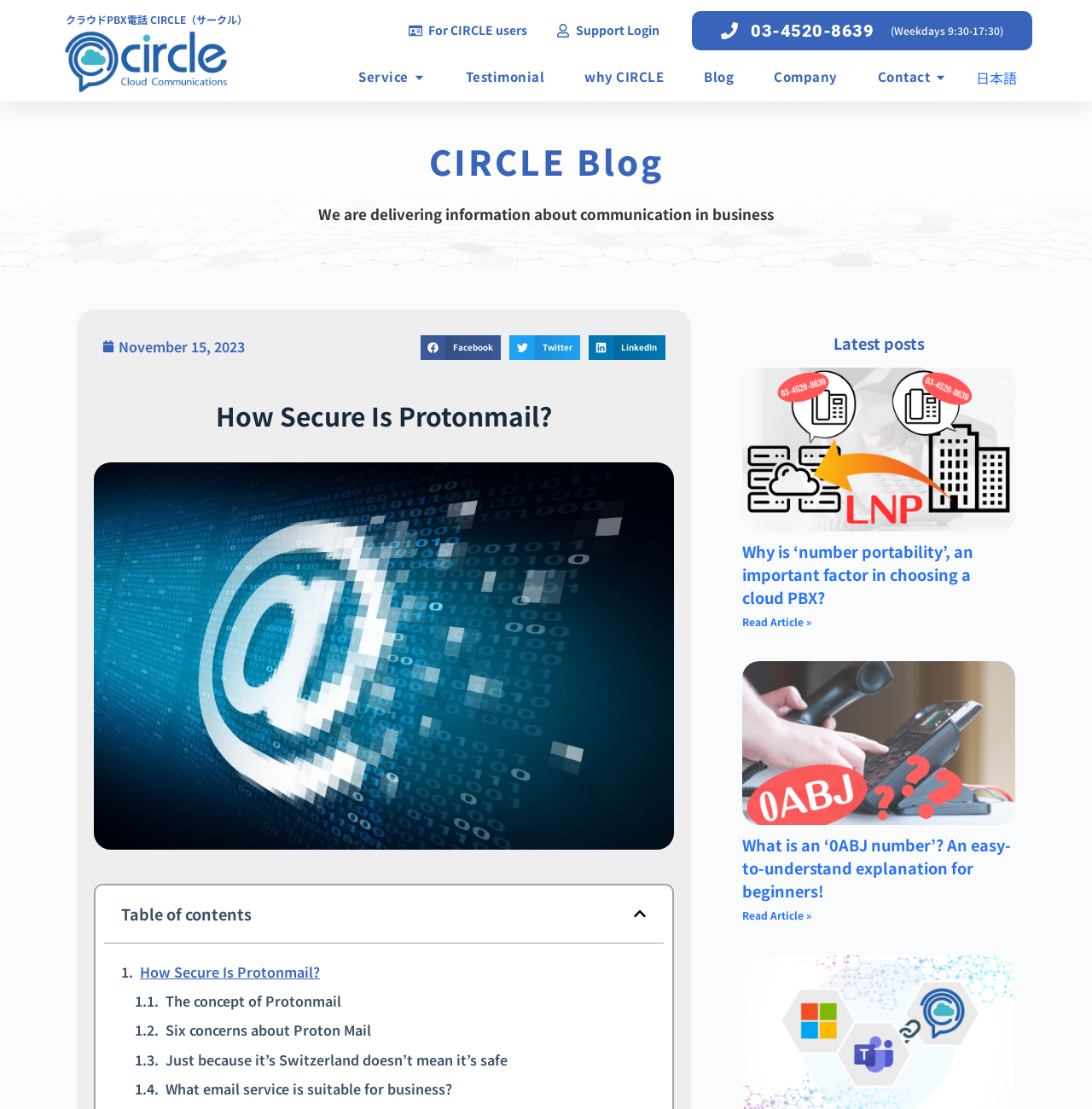Identify the bounding box coordinates of the clickable region necessary to fulfill the following instruction: "Click the 'Support Login' link". The bounding box coordinates should be four float numbers between 0 and 1, i.e., [left, top, right, bottom].

[0.506, 0.018, 0.604, 0.036]